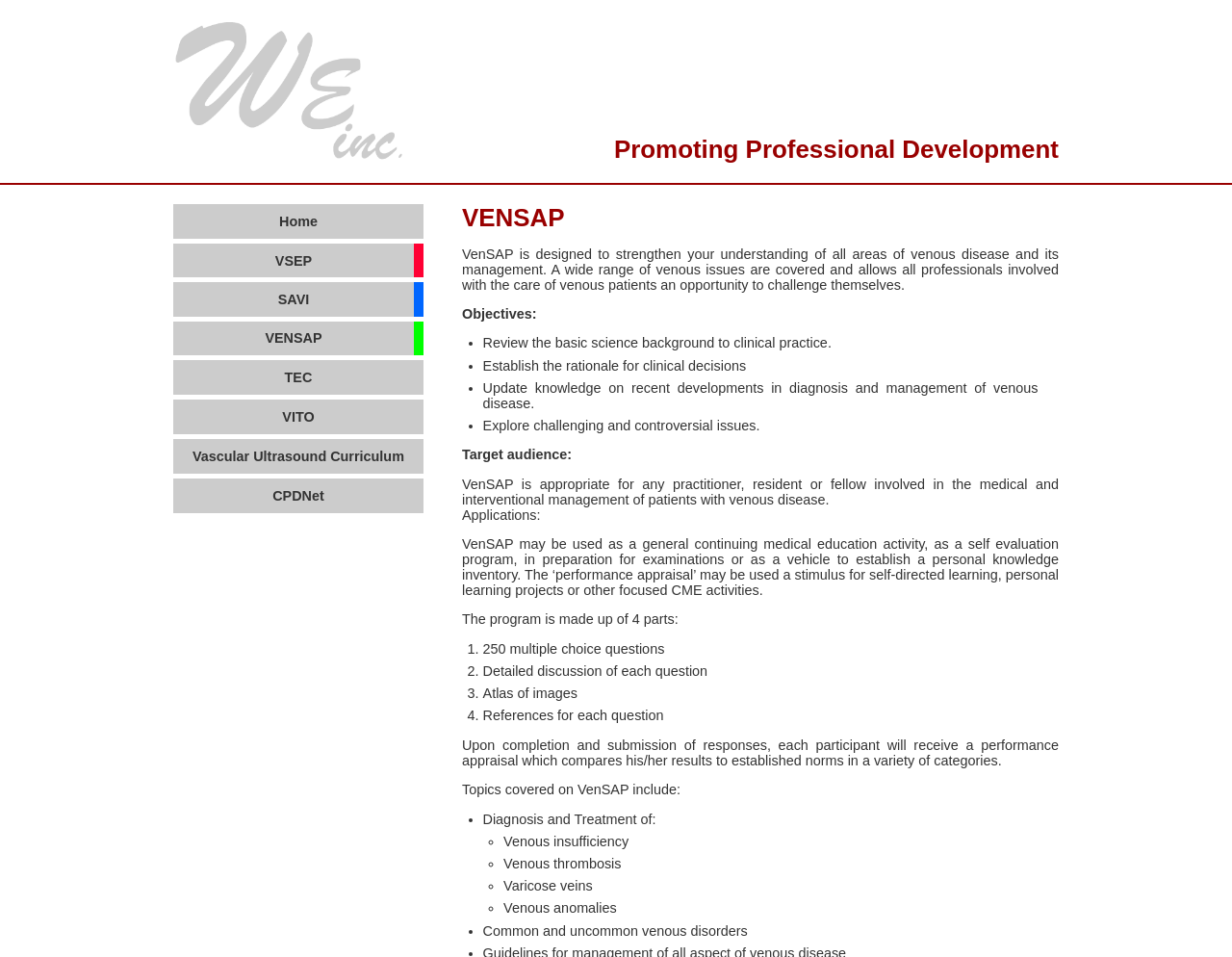Find the bounding box coordinates for the element that must be clicked to complete the instruction: "Click on the 'CPDNet' link". The coordinates should be four float numbers between 0 and 1, indicated as [left, top, right, bottom].

[0.141, 0.5, 0.344, 0.536]